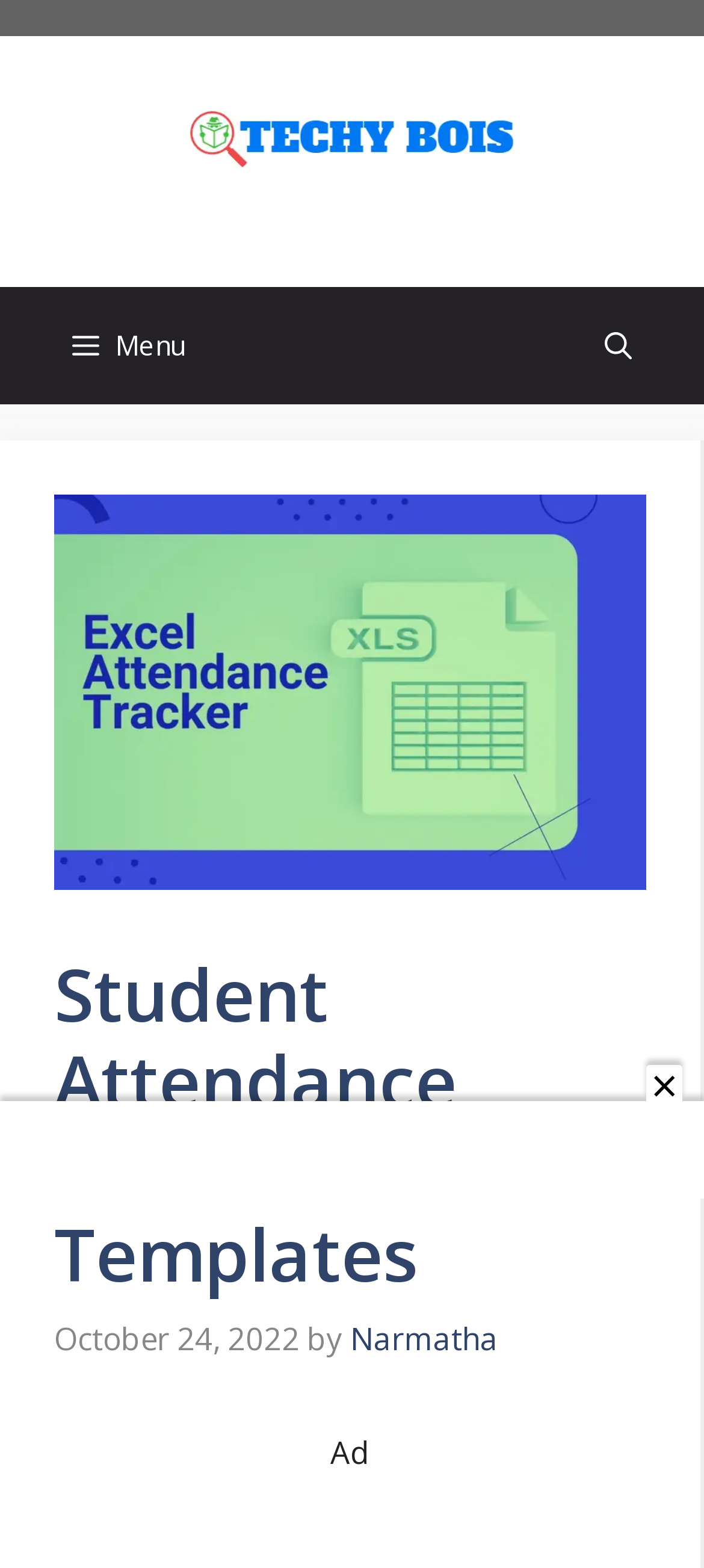Determine the primary headline of the webpage.

Student Attendance Sheet In Excel Templates